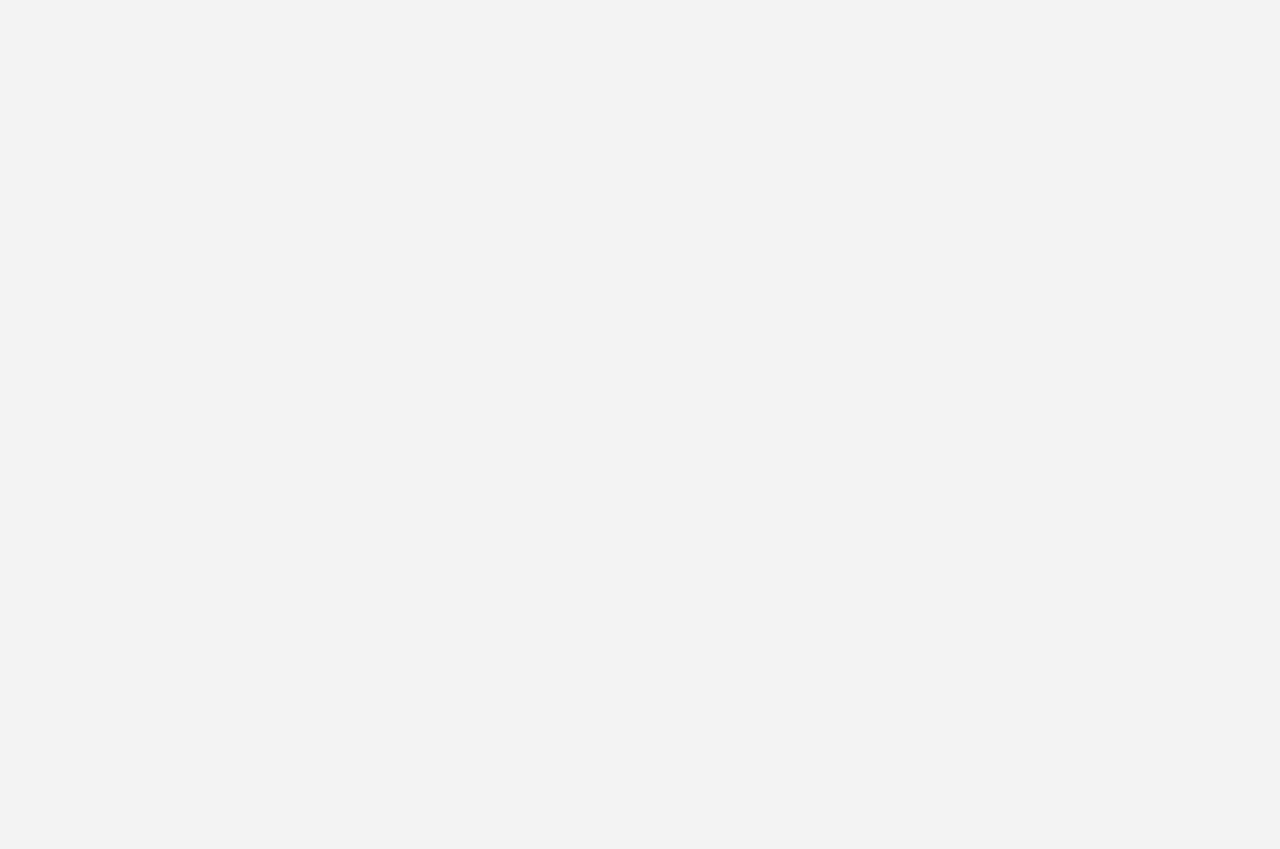Using the information in the image, give a detailed answer to the following question: What is the text of the third comment?

The third comment's text can be found by looking at the static text element with the long text starting with 'We completely updated to new widget design...' which is located below the third commenter's avatar image.